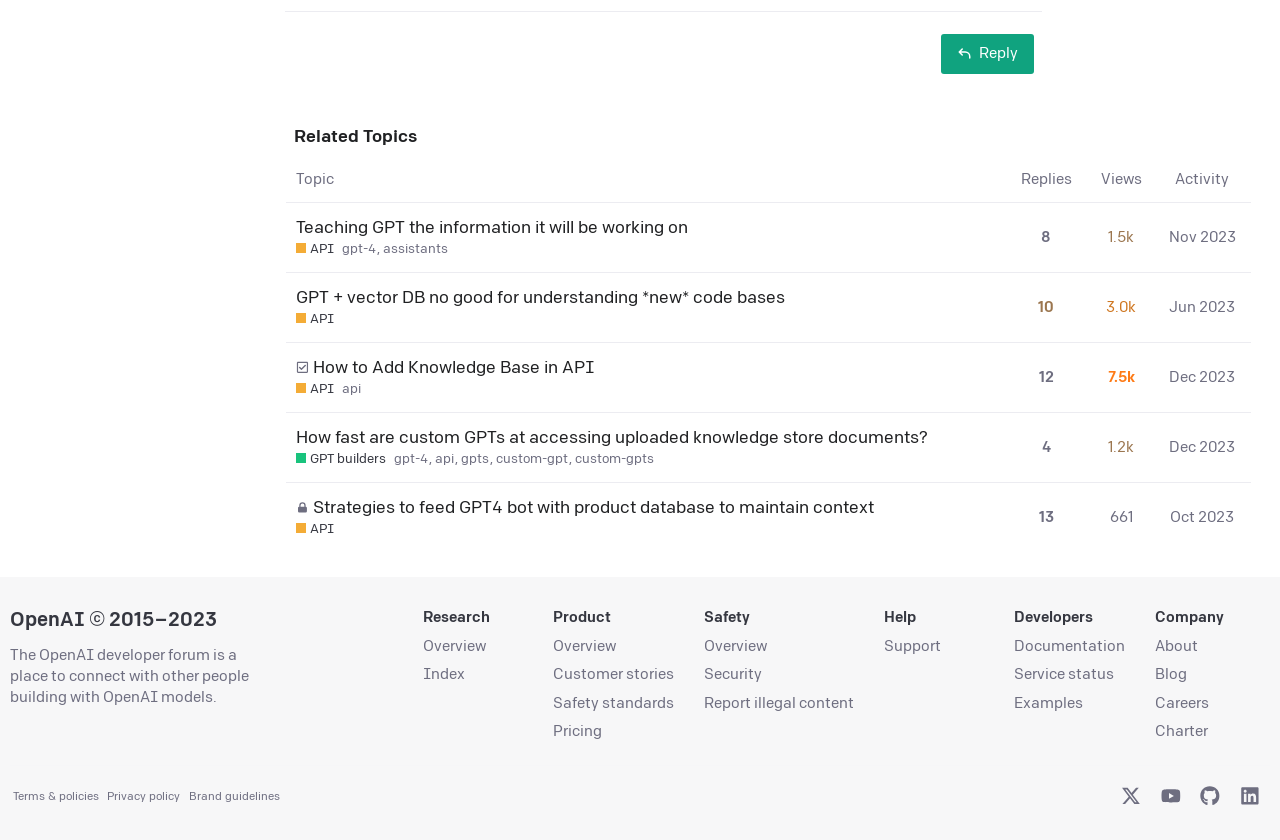Locate the bounding box of the UI element based on this description: "Oct 2023". Provide four float numbers between 0 and 1 as [left, top, right, bottom].

[0.91, 0.587, 0.968, 0.645]